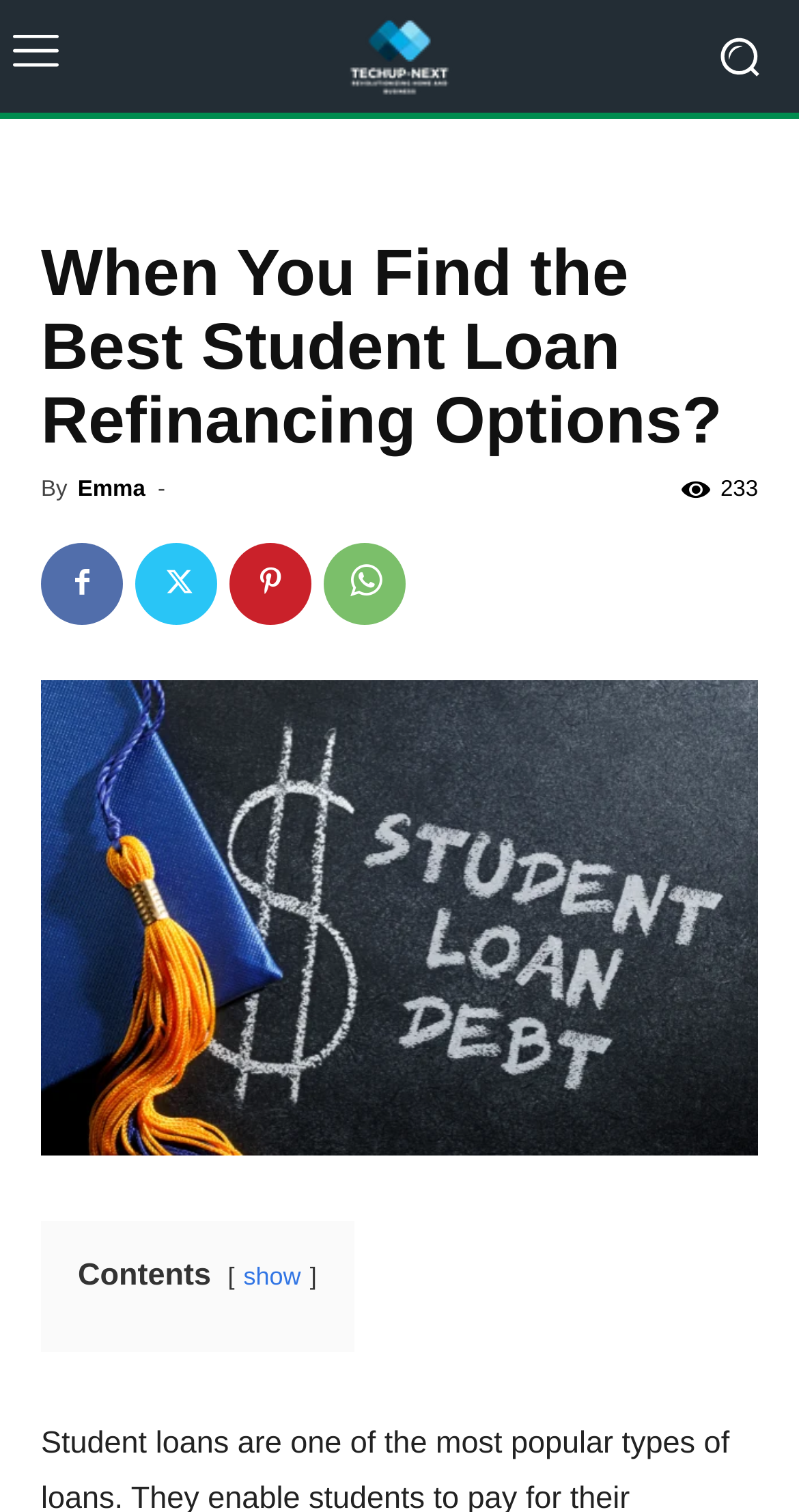Please identify the bounding box coordinates of the clickable area that will fulfill the following instruction: "Share the article on social media". The coordinates should be in the format of four float numbers between 0 and 1, i.e., [left, top, right, bottom].

[0.051, 0.359, 0.154, 0.413]